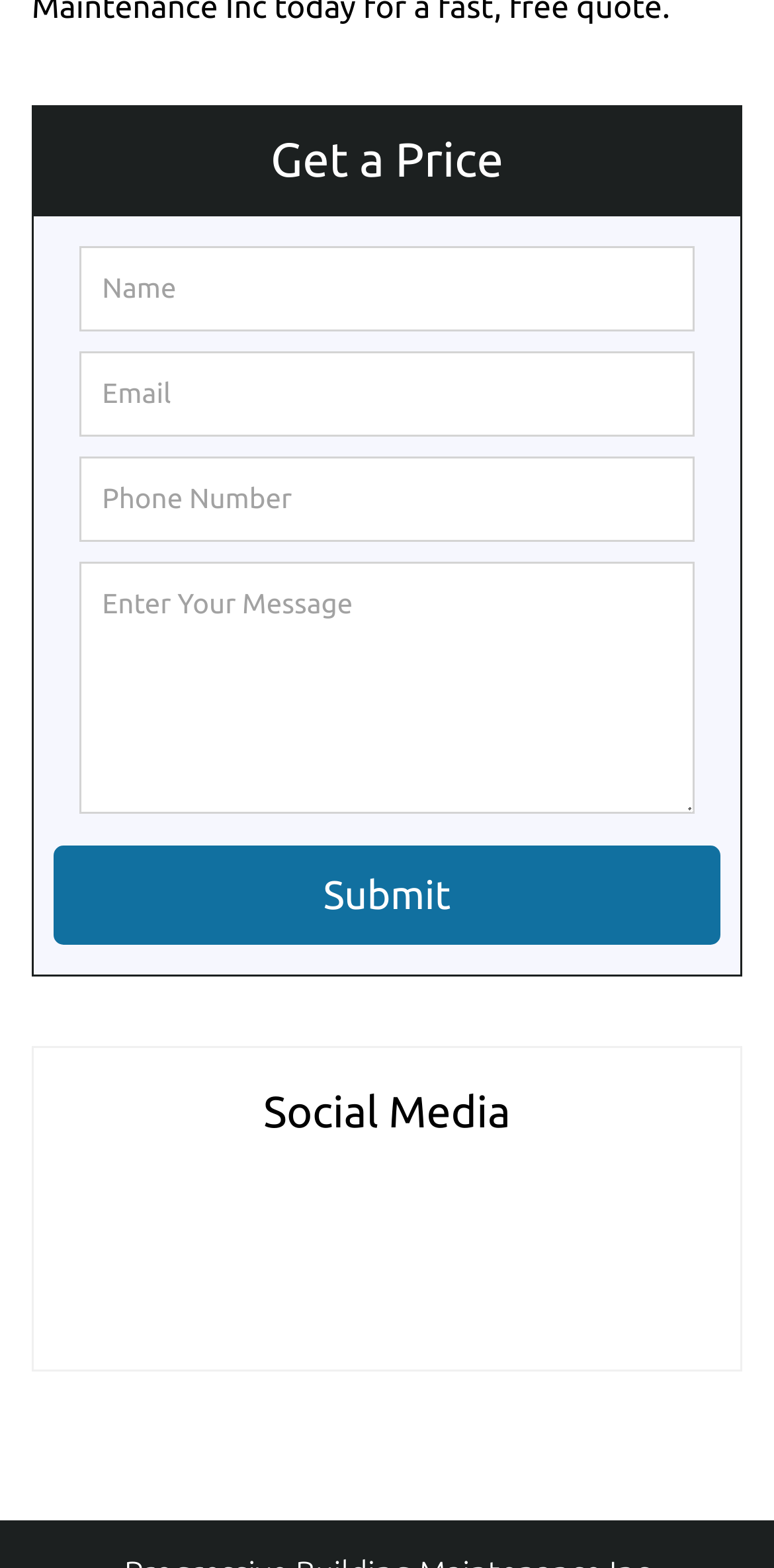Identify the bounding box of the UI component described as: "name="message" placeholder="Enter Your Message"".

[0.104, 0.358, 0.896, 0.519]